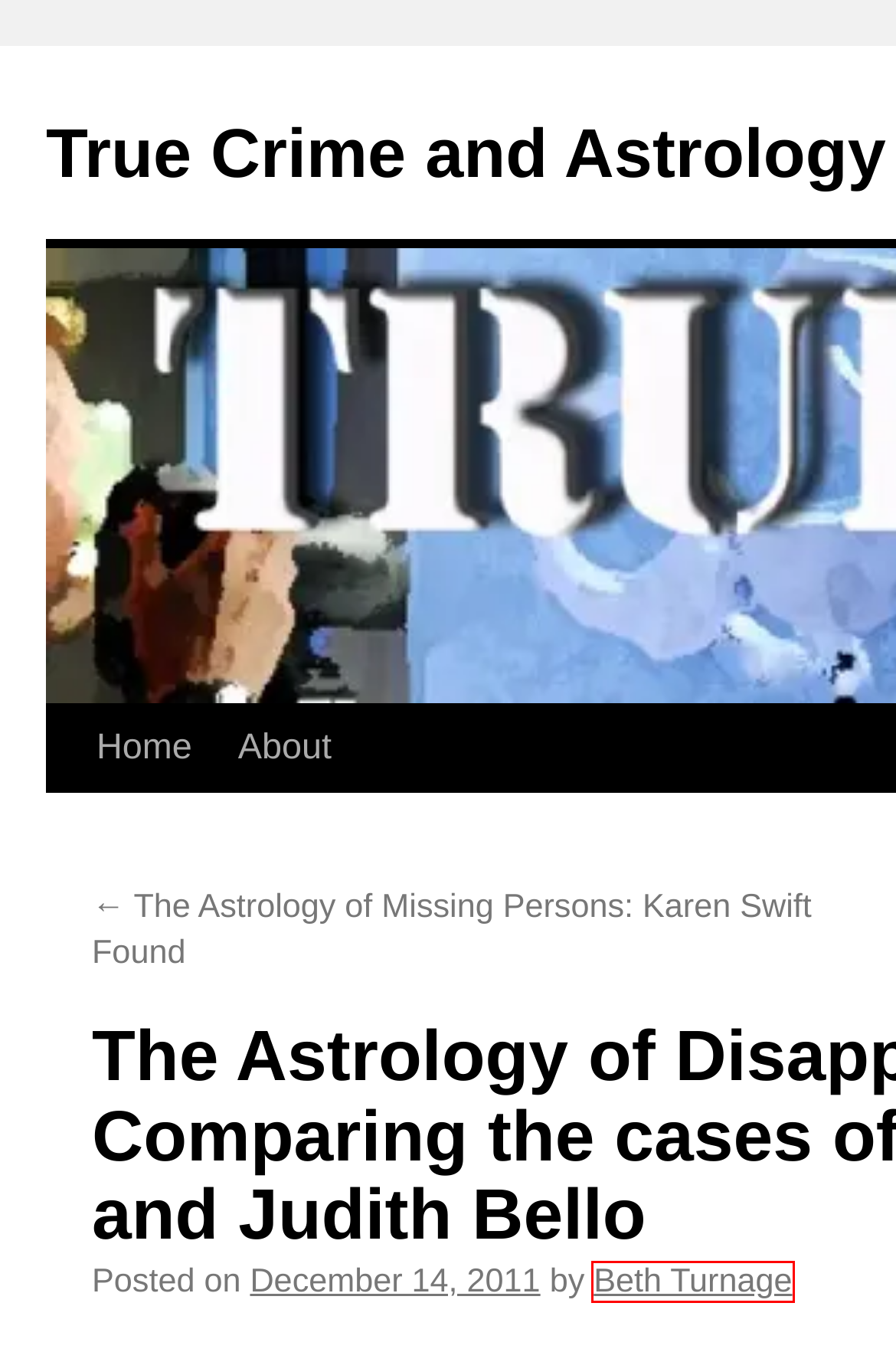You see a screenshot of a webpage with a red bounding box surrounding an element. Pick the webpage description that most accurately represents the new webpage after interacting with the element in the red bounding box. The options are:
A. About | True Crime and Astrology
B. True Crime and Astrology | An Astrology Media Press Blog
C. The Astrology of Missing Persons: Karen Swift Found | True Crime and Astrology
D. The Astrology of Murder–Boris Nemtsov–A Simple Murder?–Part 2 | True Crime and Astrology
E. September | 2009 | True Crime and Astrology
F. January | 2011 | True Crime and Astrology
G. November | 2011 | True Crime and Astrology
H. Beth Turnage | True Crime and Astrology

H